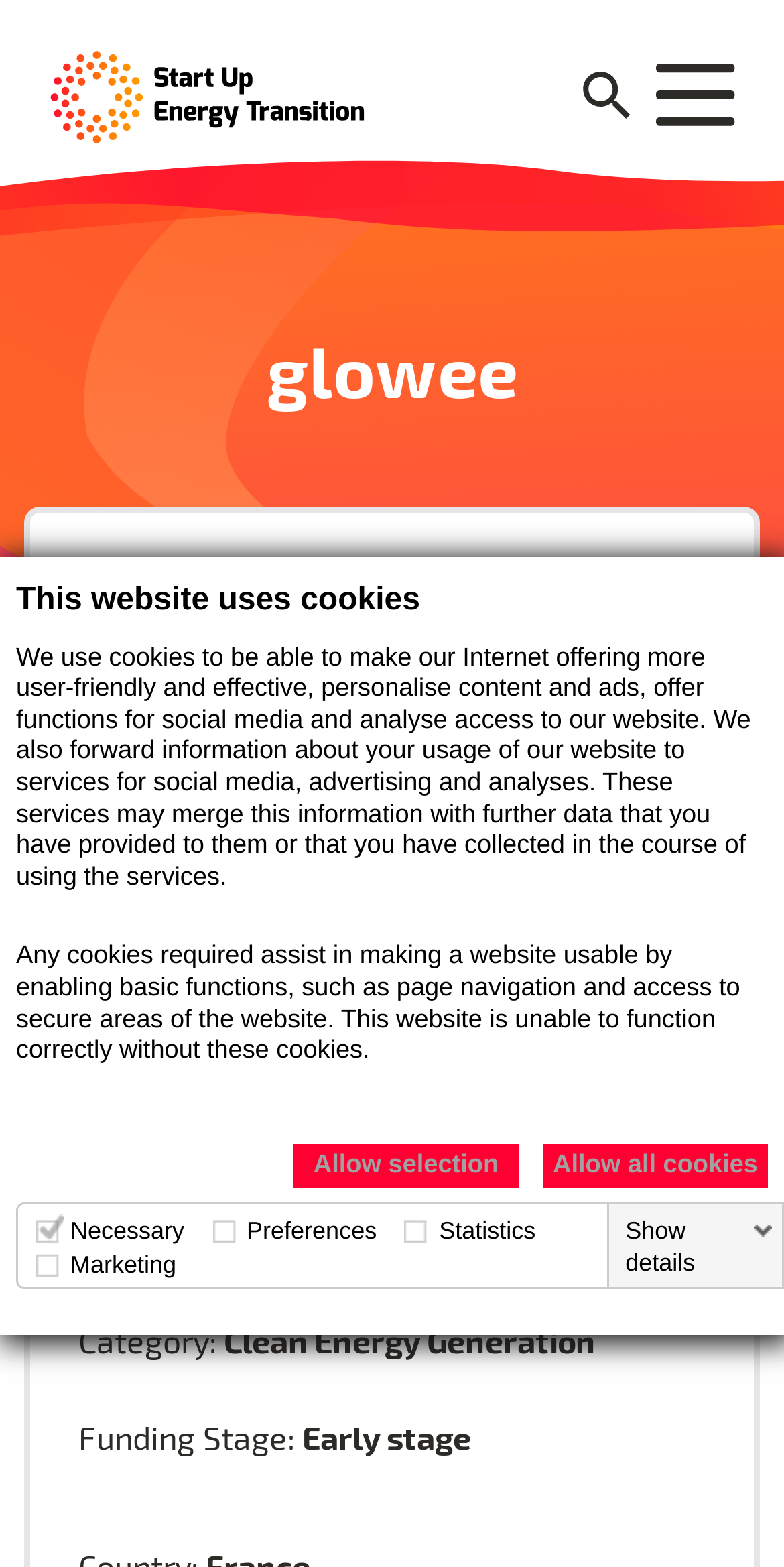Provide a brief response to the question below using a single word or phrase: 
What is the funding stage of the startup?

Early stage